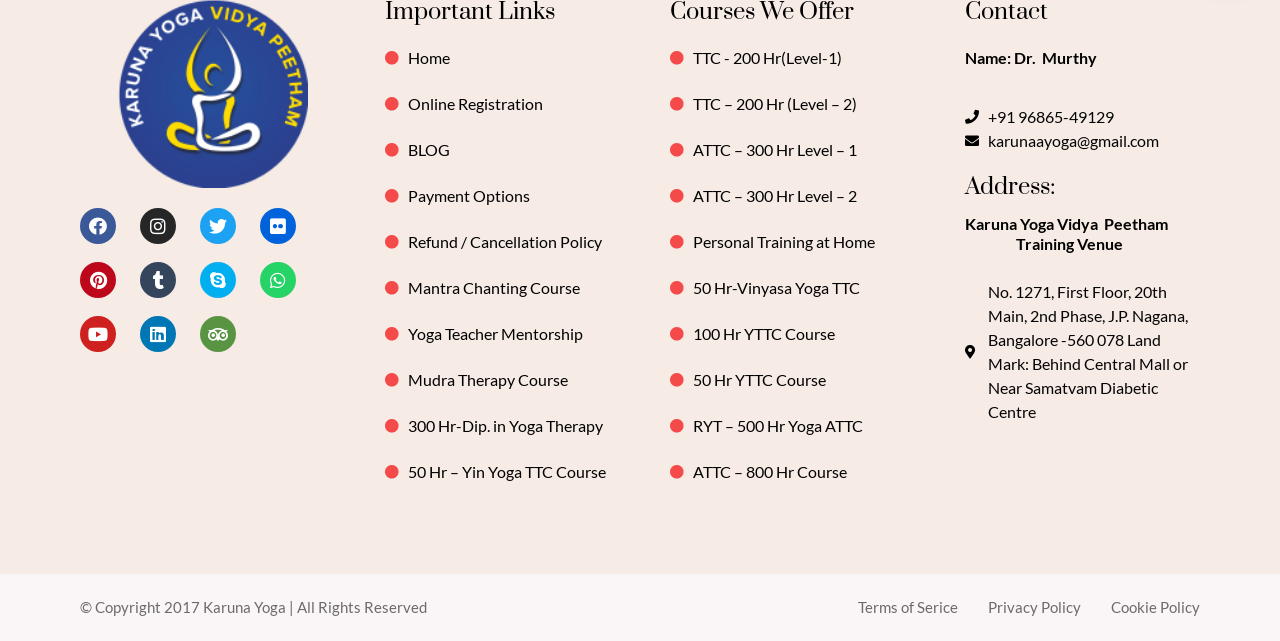Please answer the following question as detailed as possible based on the image: 
What is the email address of the yoga instructor?

I found the email address in the link element with ID 326, which is located at the bottom left of the webpage, below the phone number. The email address is a clickable link, indicating that it is the contact email of the yoga instructor.